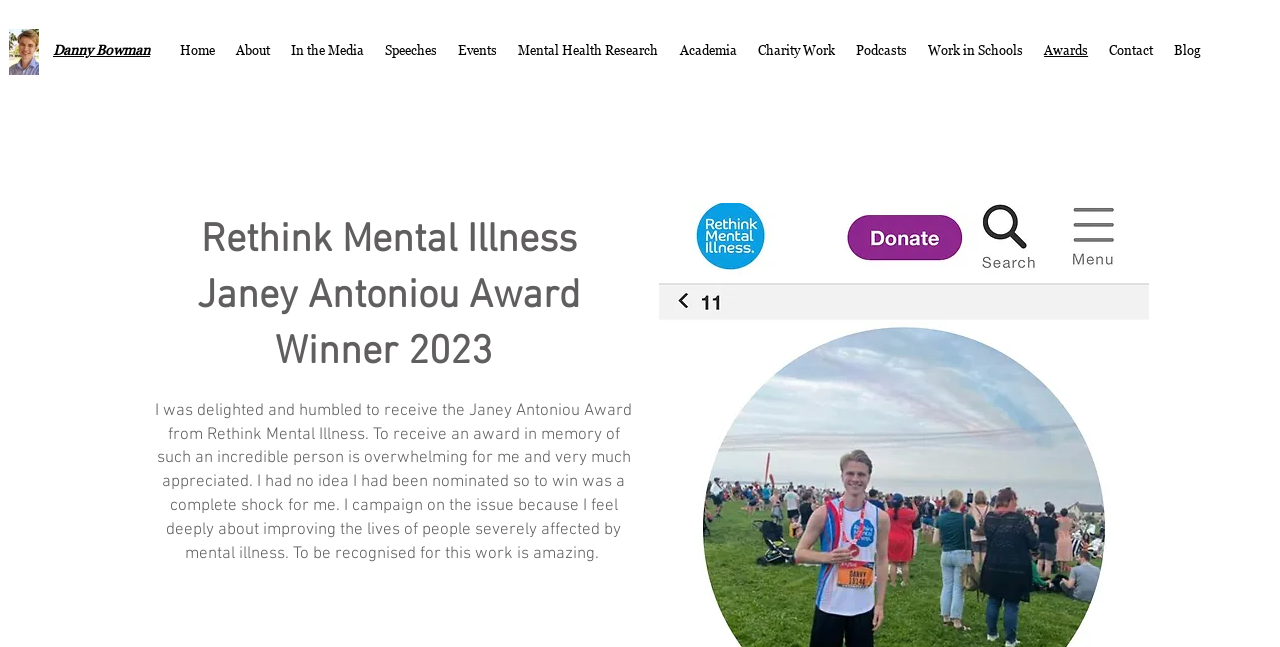Please identify the bounding box coordinates of the clickable region that I should interact with to perform the following instruction: "read about Danny Bowman". The coordinates should be expressed as four float numbers between 0 and 1, i.e., [left, top, right, bottom].

[0.041, 0.063, 0.131, 0.107]